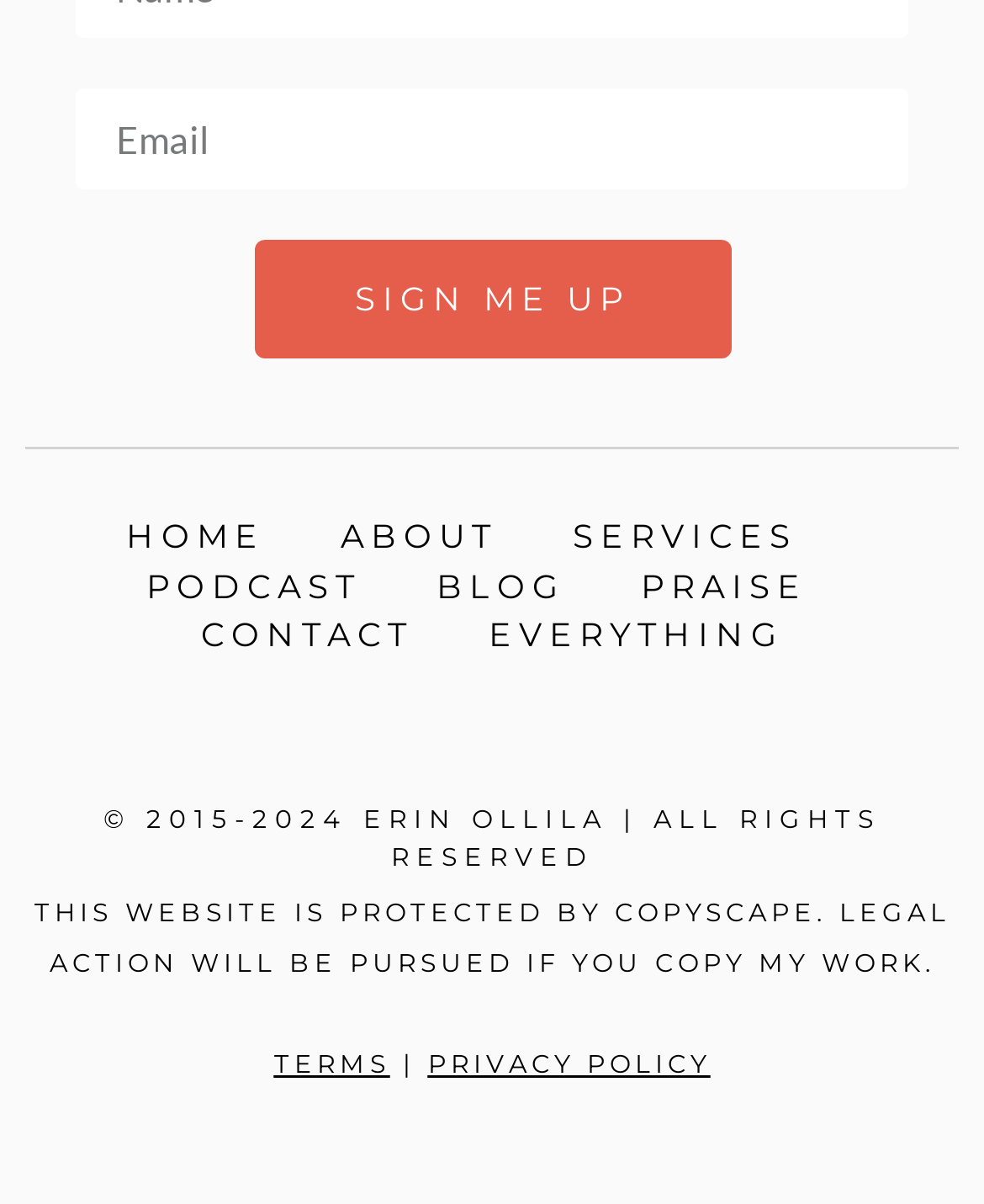Please examine the image and provide a detailed answer to the question: How many footer links are there?

The footer section of the webpage contains links to 'TERMS', 'PRIVACY POLICY', and a copyright notice, which totals 3 footer links.